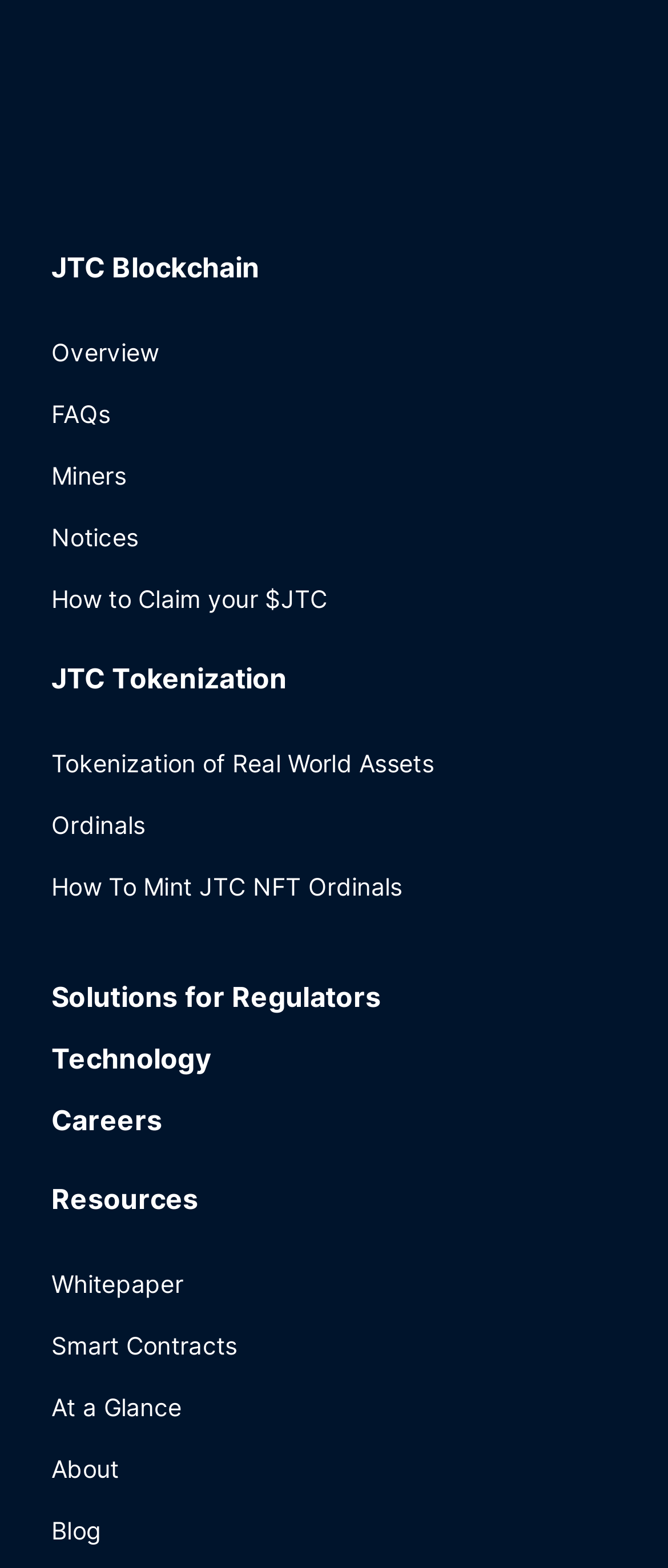Identify the bounding box coordinates of the element to click to follow this instruction: 'Learn about JTC Tokenization'. Ensure the coordinates are four float values between 0 and 1, provided as [left, top, right, bottom].

[0.077, 0.421, 0.43, 0.443]